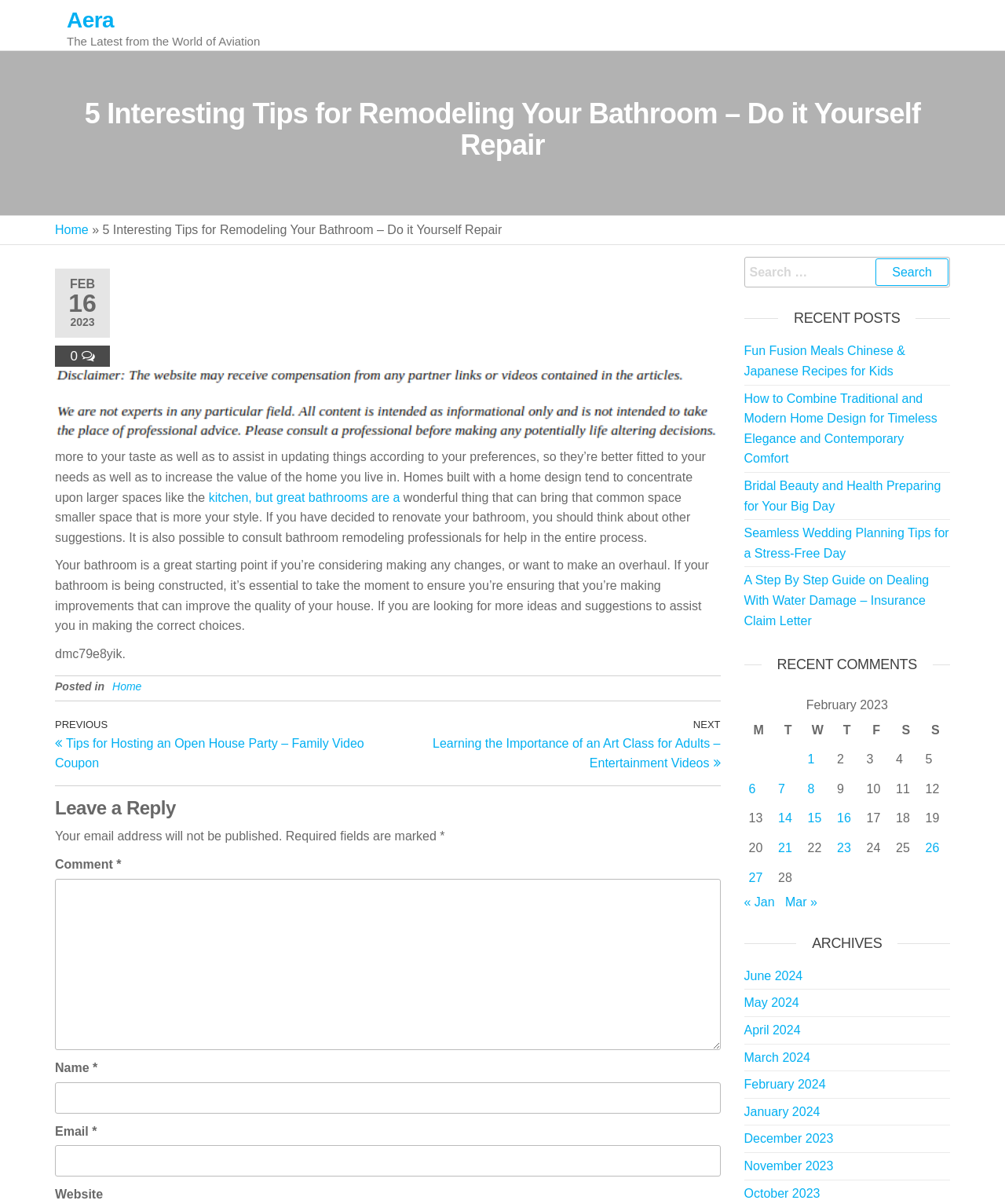From the webpage screenshot, predict the bounding box coordinates (top-left x, top-left y, bottom-right x, bottom-right y) for the UI element described here: parent_node: Search for: value="Search"

[0.871, 0.214, 0.944, 0.238]